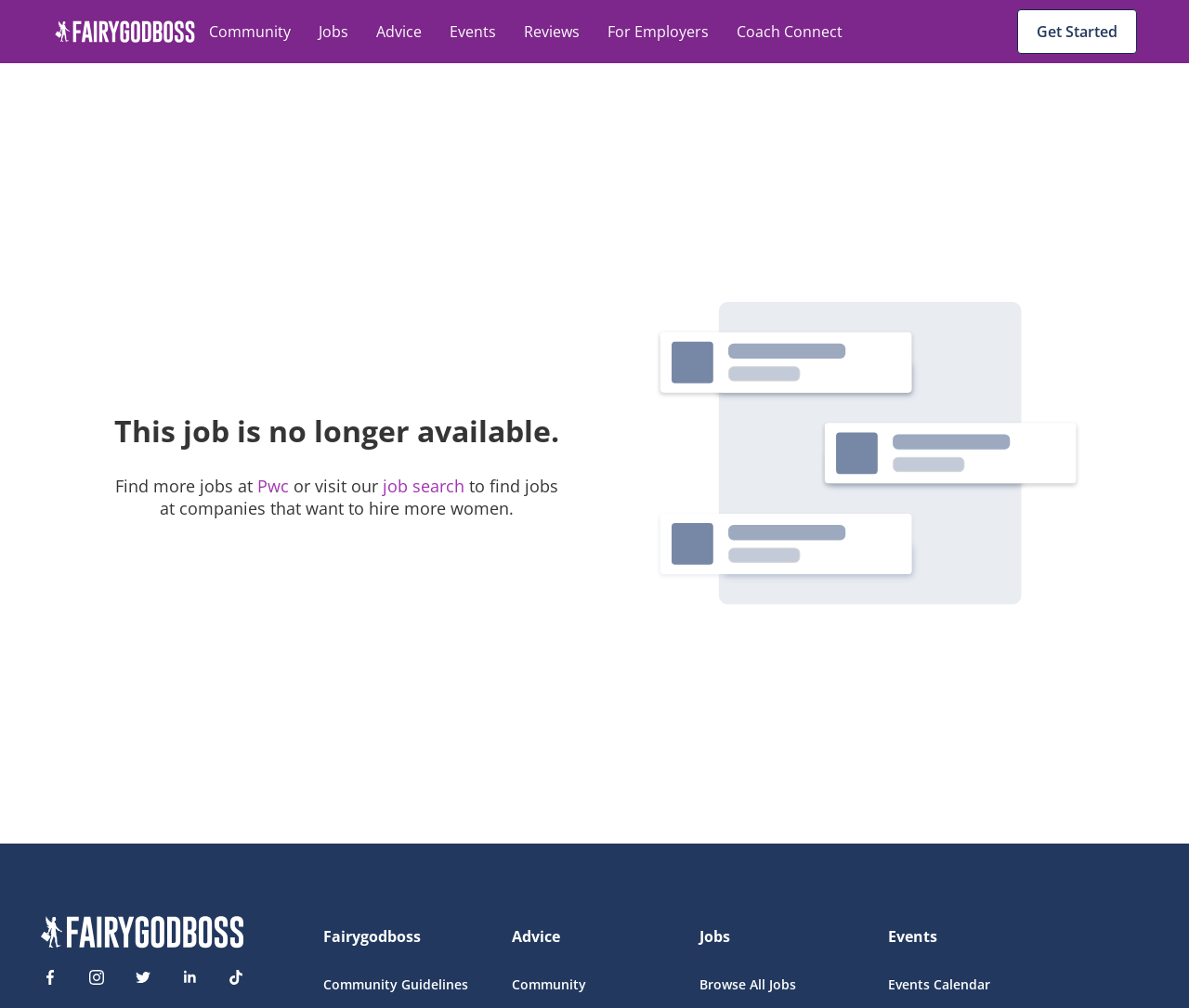How many social media platforms are linked on the webpage?
Please provide a single word or phrase in response based on the screenshot.

5